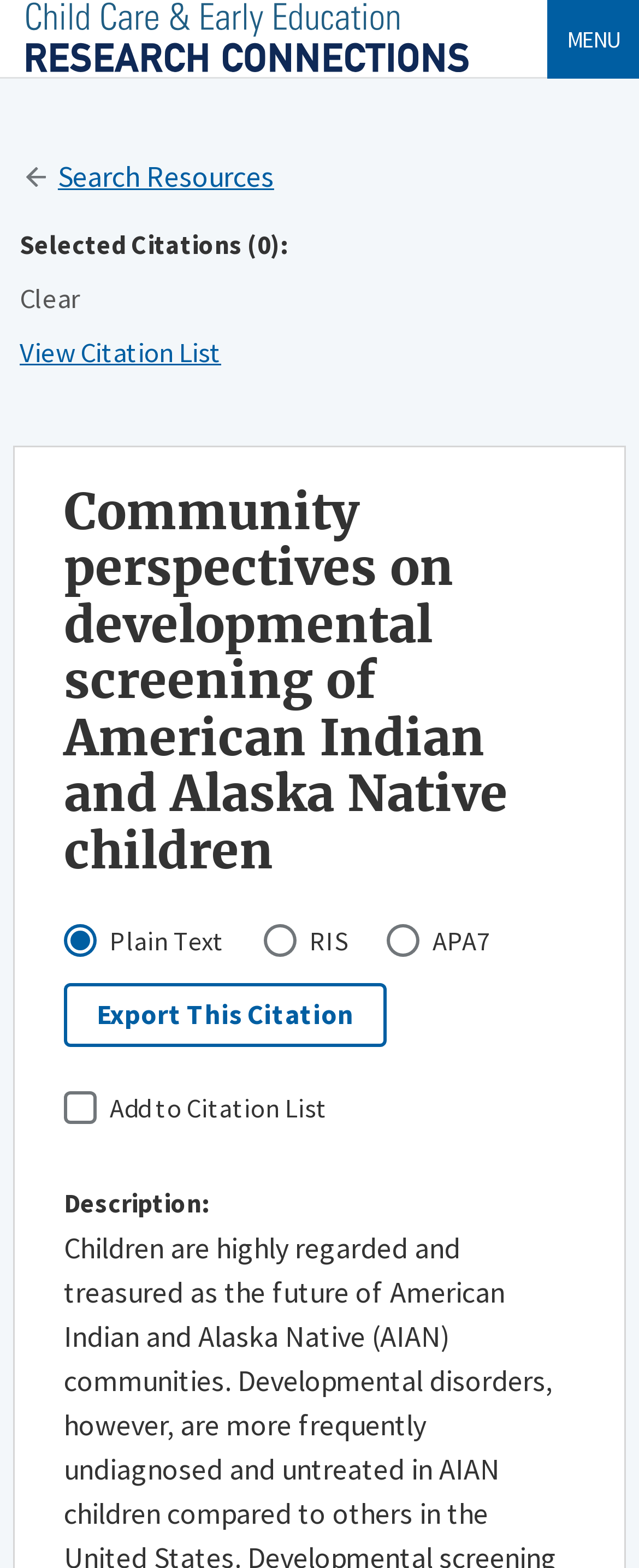Please provide a one-word or phrase answer to the question: 
What is the purpose of the 'Clear Selected Citations' button?

To clear selected citations